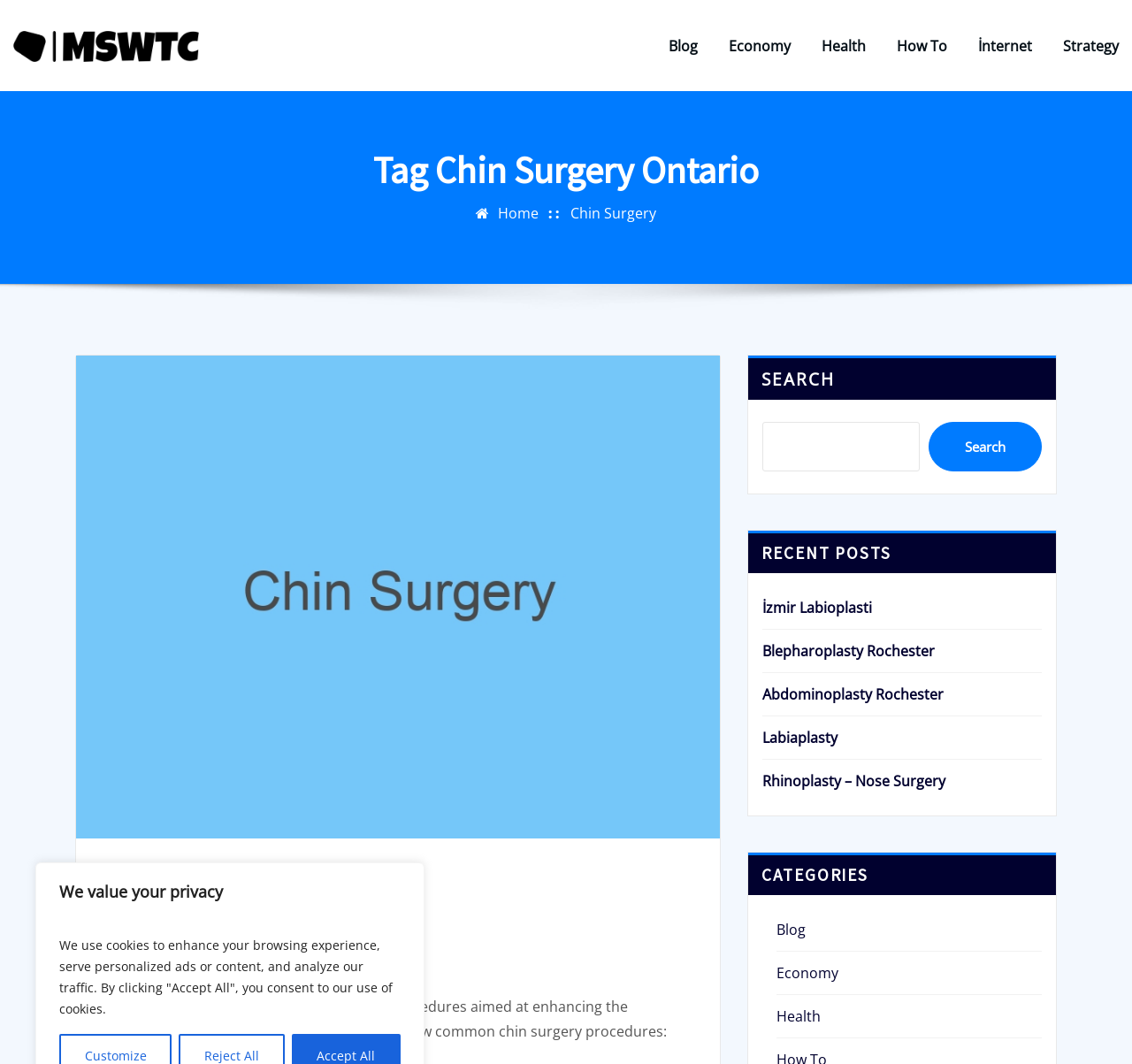Using the image as a reference, answer the following question in as much detail as possible:
How many recent posts are listed on the webpage?

I counted the number of links under the heading 'RECENT POSTS' to determine the number of recent posts listed on the webpage.